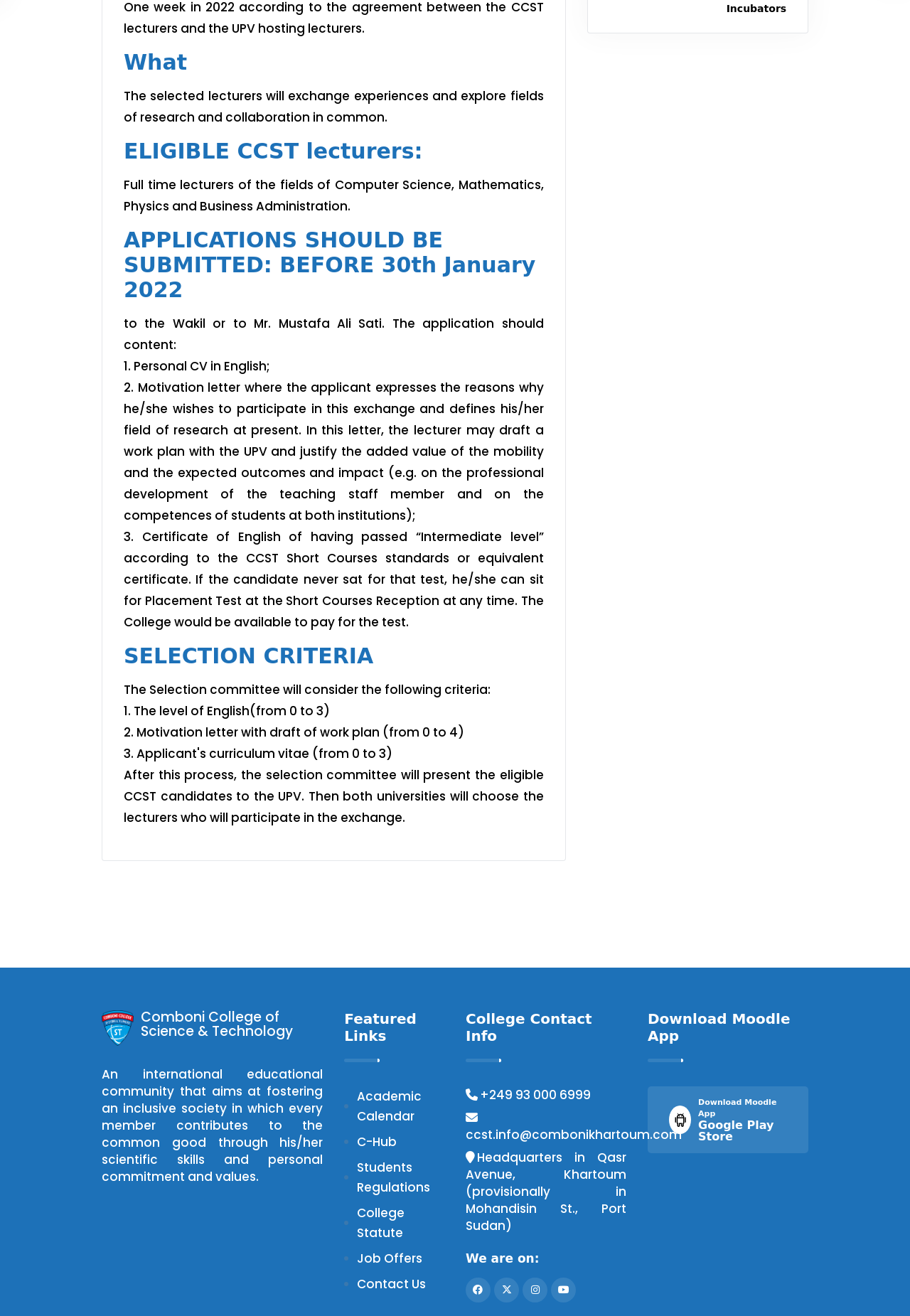Give a one-word or one-phrase response to the question: 
What is the name of the college?

Comboni College of Science & Technology